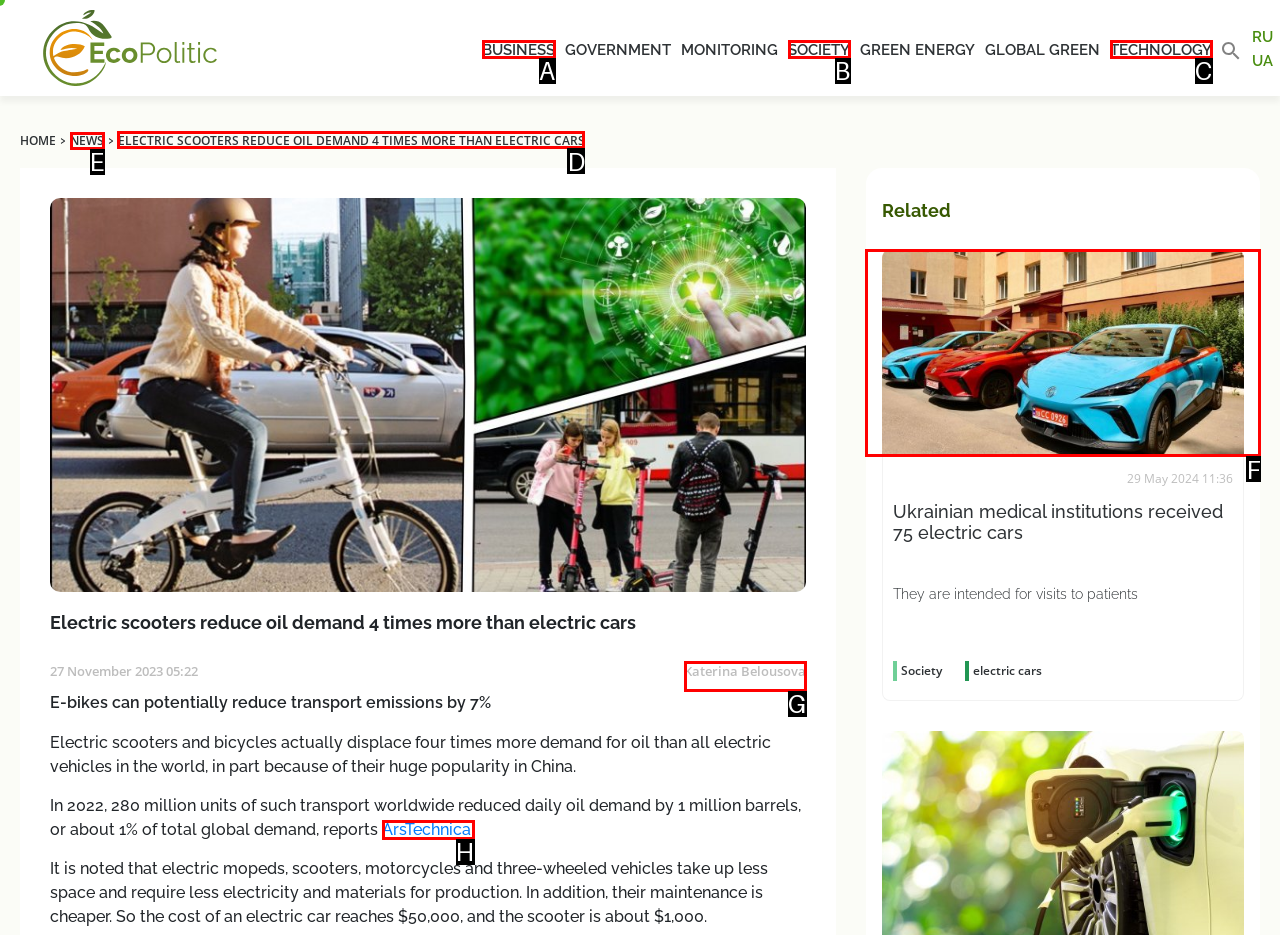Look at the highlighted elements in the screenshot and tell me which letter corresponds to the task: View the news article about electric scooters.

D